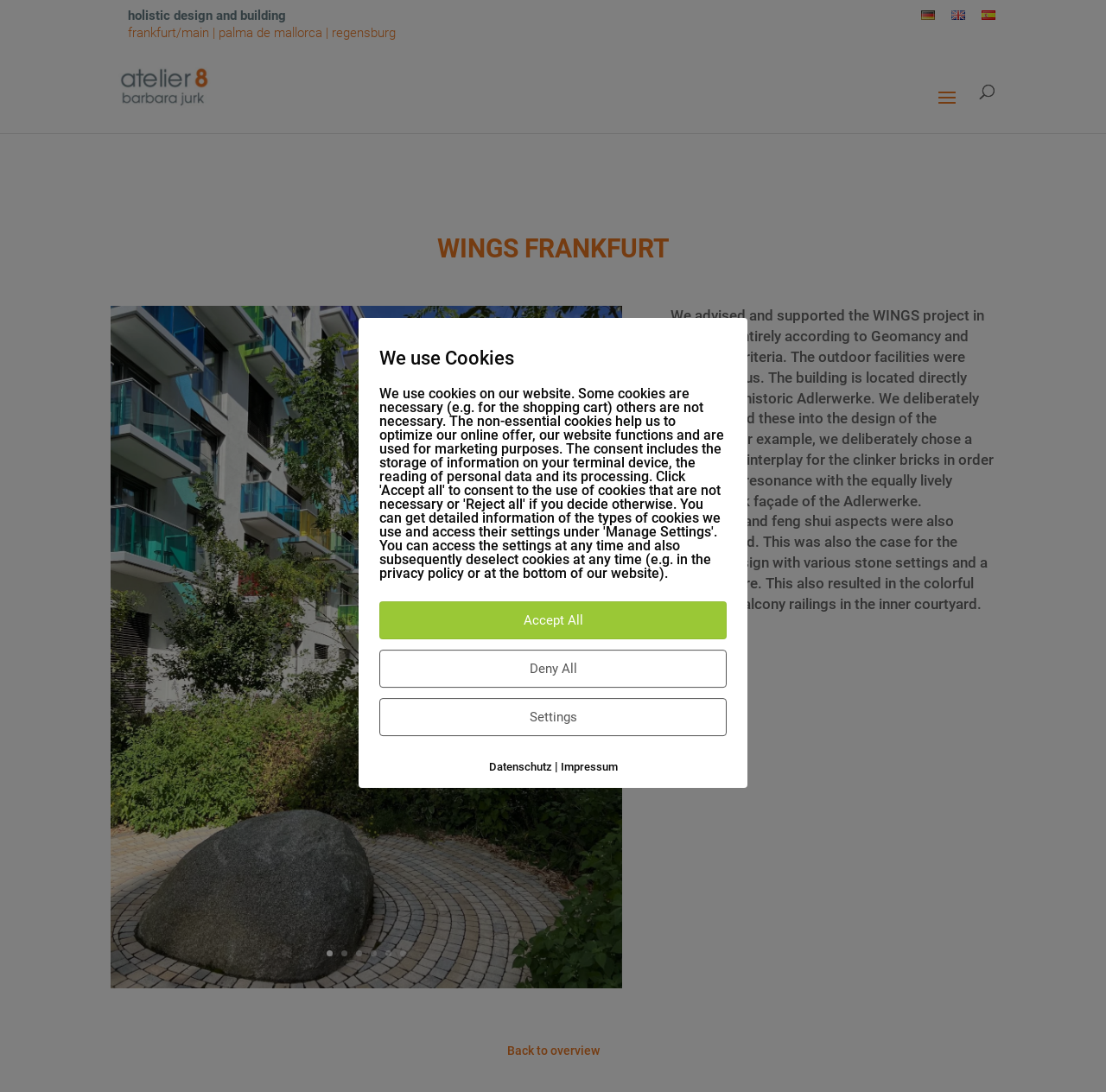Identify the bounding box coordinates of the clickable region required to complete the instruction: "Go back to overview". The coordinates should be given as four float numbers within the range of 0 and 1, i.e., [left, top, right, bottom].

[0.458, 0.956, 0.542, 0.968]